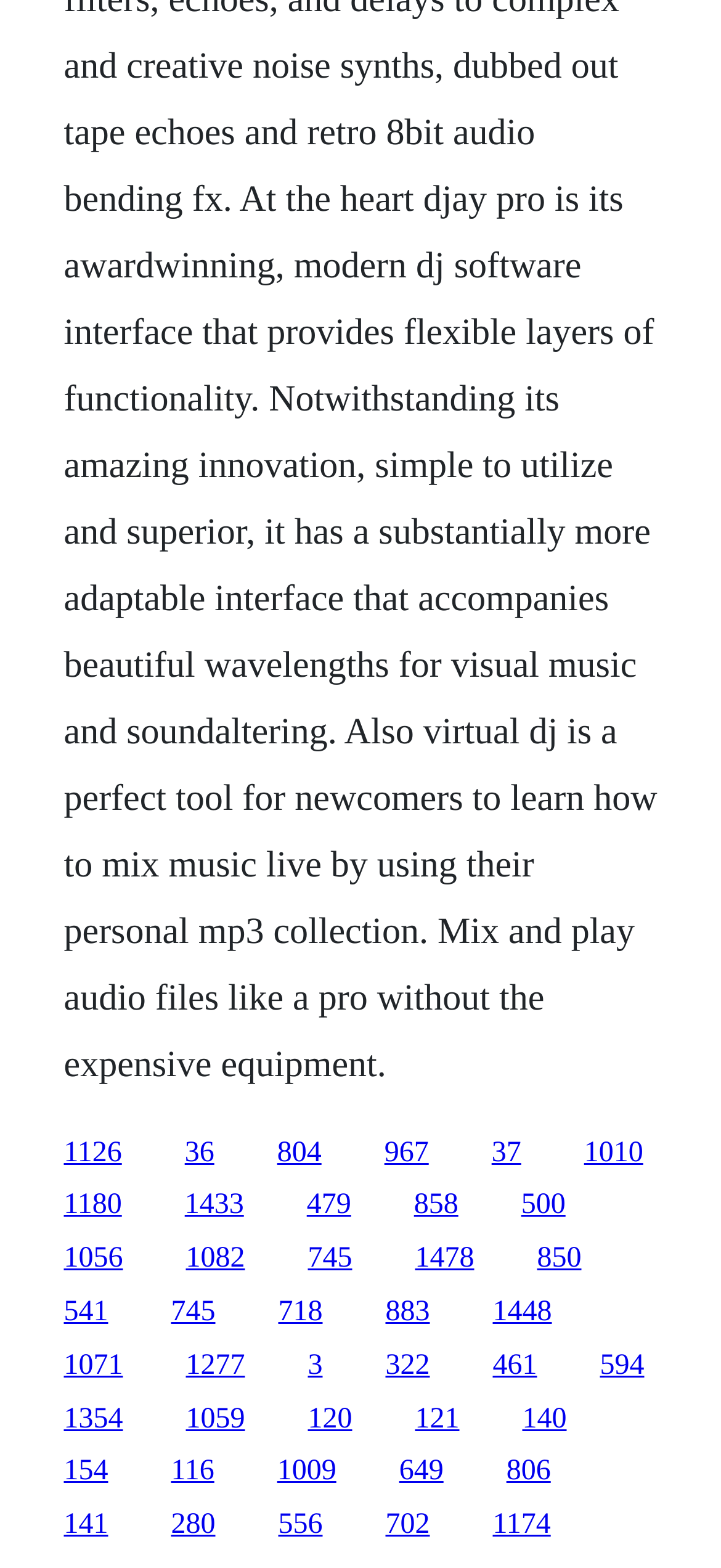What is the vertical position of the first link?
Please provide a single word or phrase as your answer based on the image.

0.725